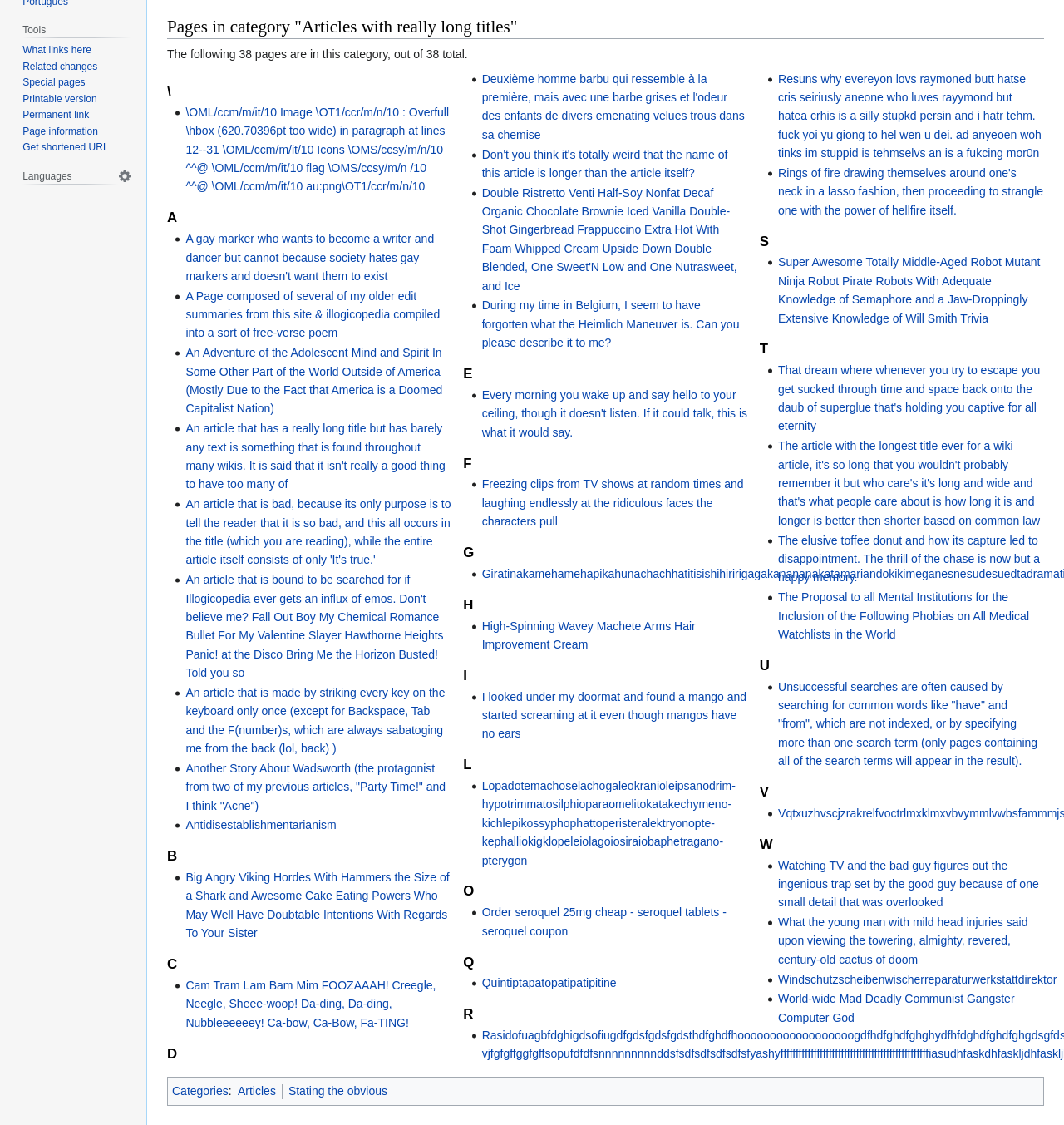Please find the bounding box coordinates (top-left x, top-left y, bottom-right x, bottom-right y) in the screenshot for the UI element described as follows: Get shortened URL

[0.021, 0.126, 0.102, 0.136]